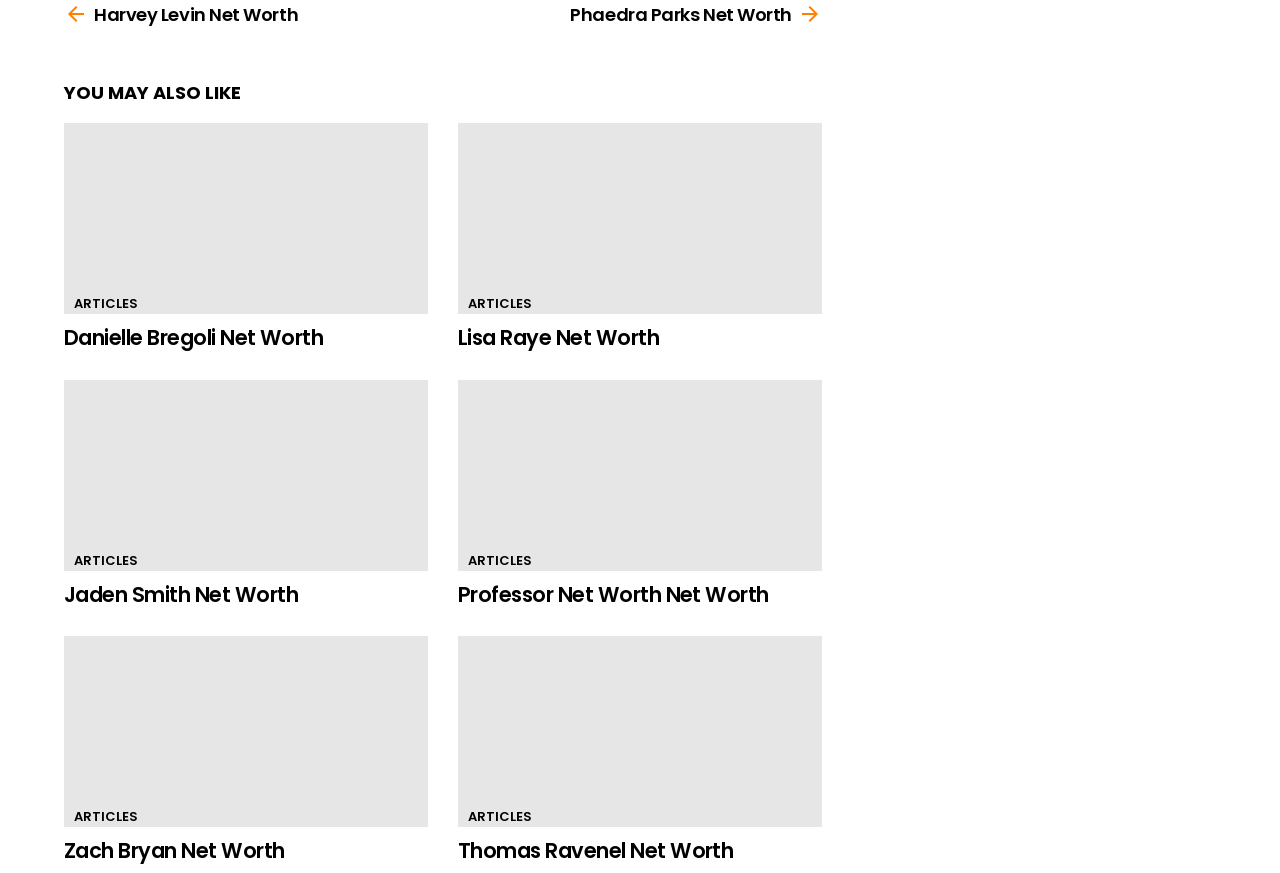Please provide the bounding box coordinate of the region that matches the element description: Professor Net Worth Net Worth. Coordinates should be in the format (top-left x, top-left y, bottom-right x, bottom-right y) and all values should be between 0 and 1.

[0.358, 0.664, 0.601, 0.697]